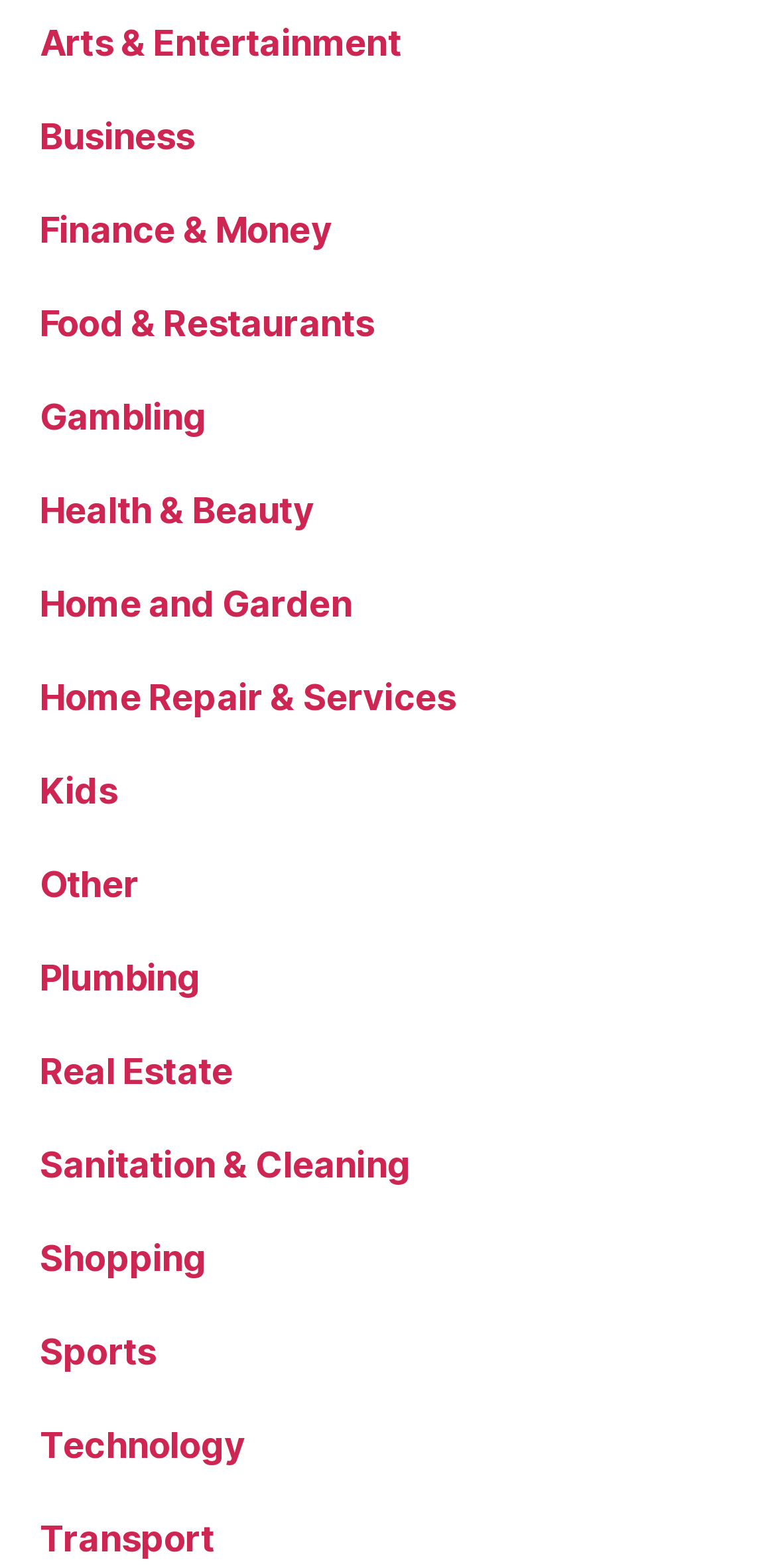Provide the bounding box coordinates of the HTML element described as: "Transport". The bounding box coordinates should be four float numbers between 0 and 1, i.e., [left, top, right, bottom].

[0.051, 0.968, 0.276, 0.995]